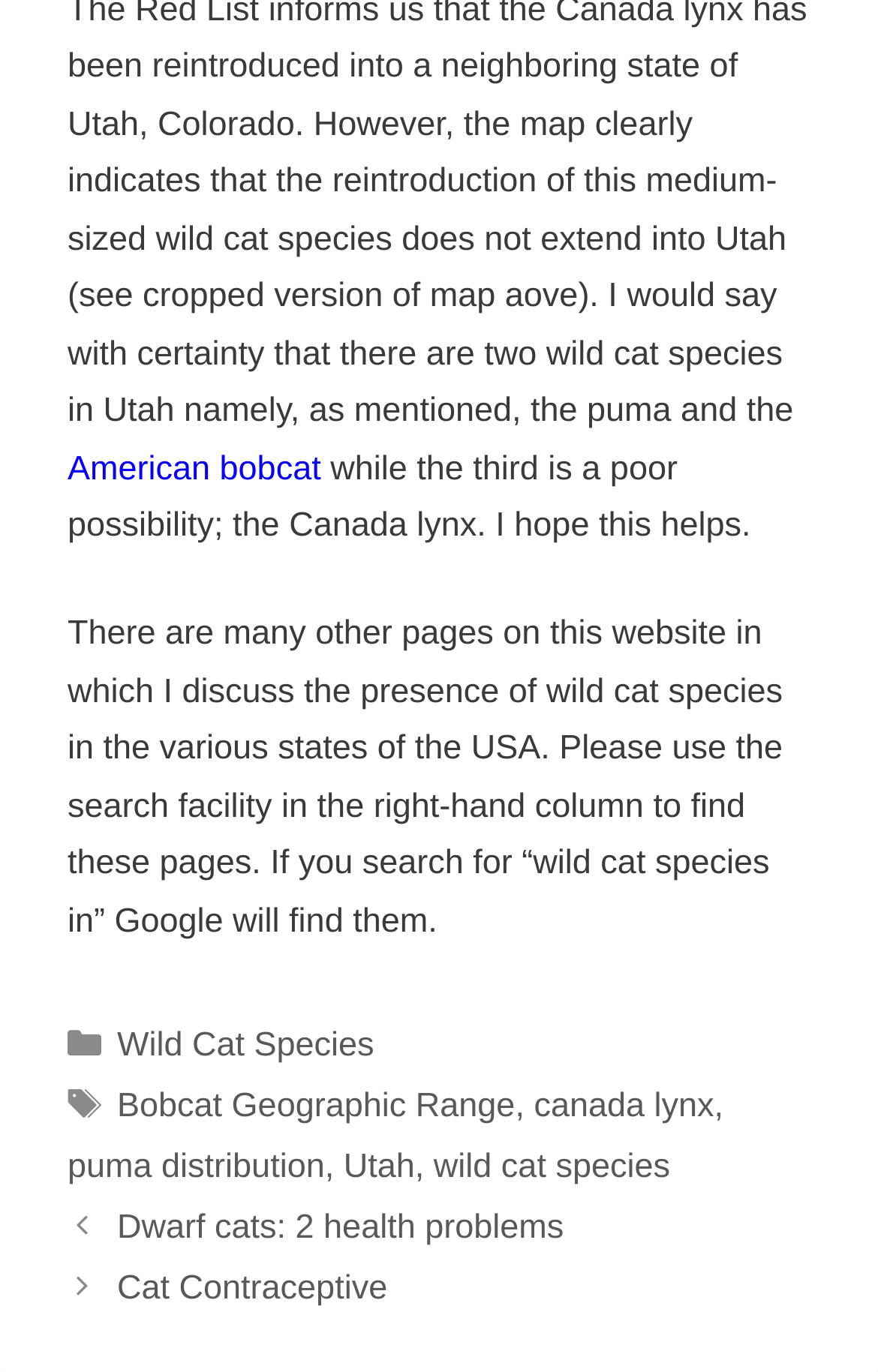What is the relationship between the links in the footer?
Based on the visual information, provide a detailed and comprehensive answer.

The links in the footer appear to be related to each other, as they all pertain to wild cat species or specific topics within that category, such as geographic ranges or species distribution.